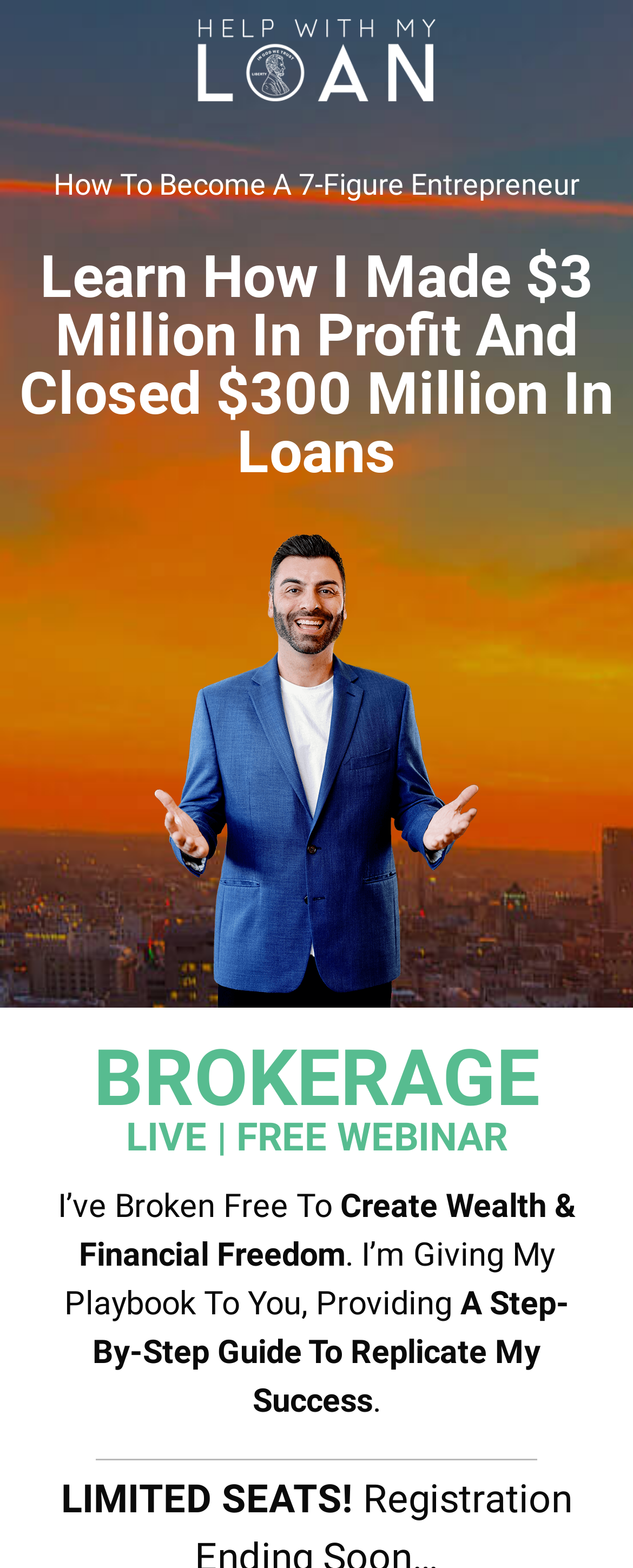What is the business area of focus for the author?
Examine the image and provide an in-depth answer to the question.

I found the answer by examining the heading element with the text 'BROKERAGE'. This heading is located near the middle of the webpage and suggests that the author's business area of focus is brokerage, which is related to loans and financial services.